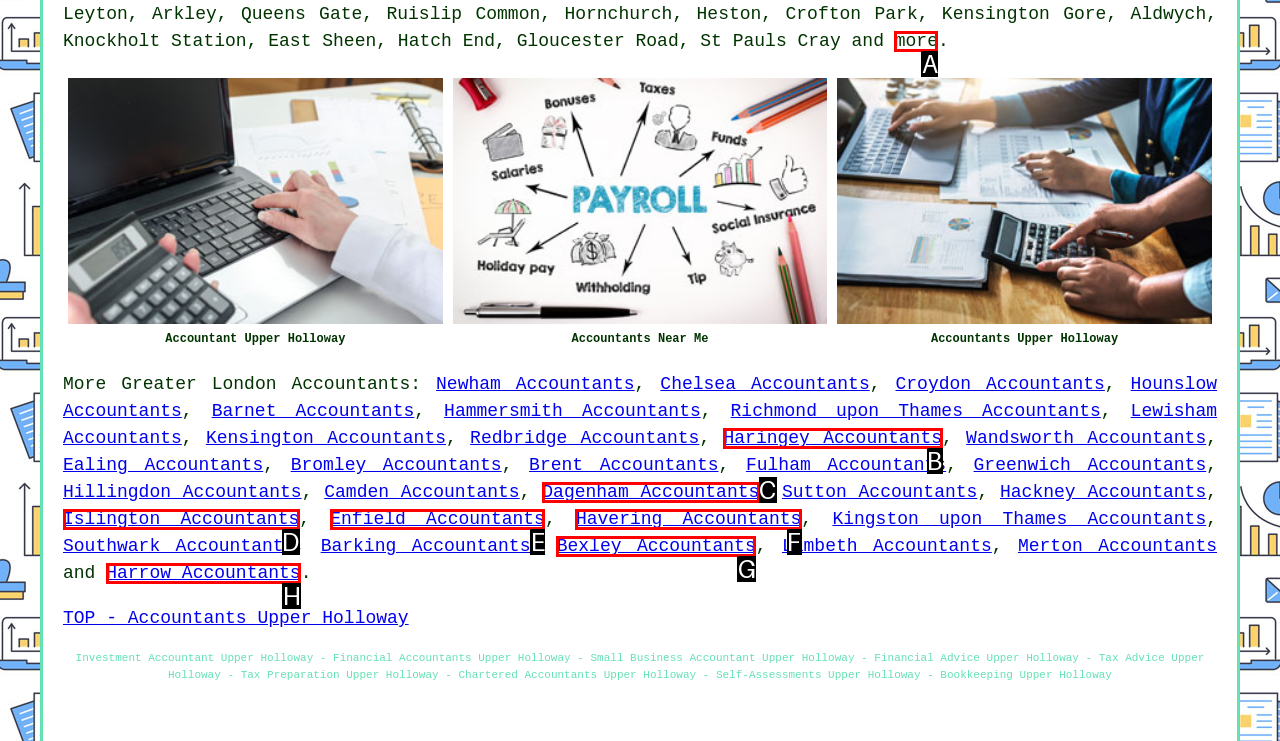Determine the HTML element that best matches this description: more from the given choices. Respond with the corresponding letter.

A